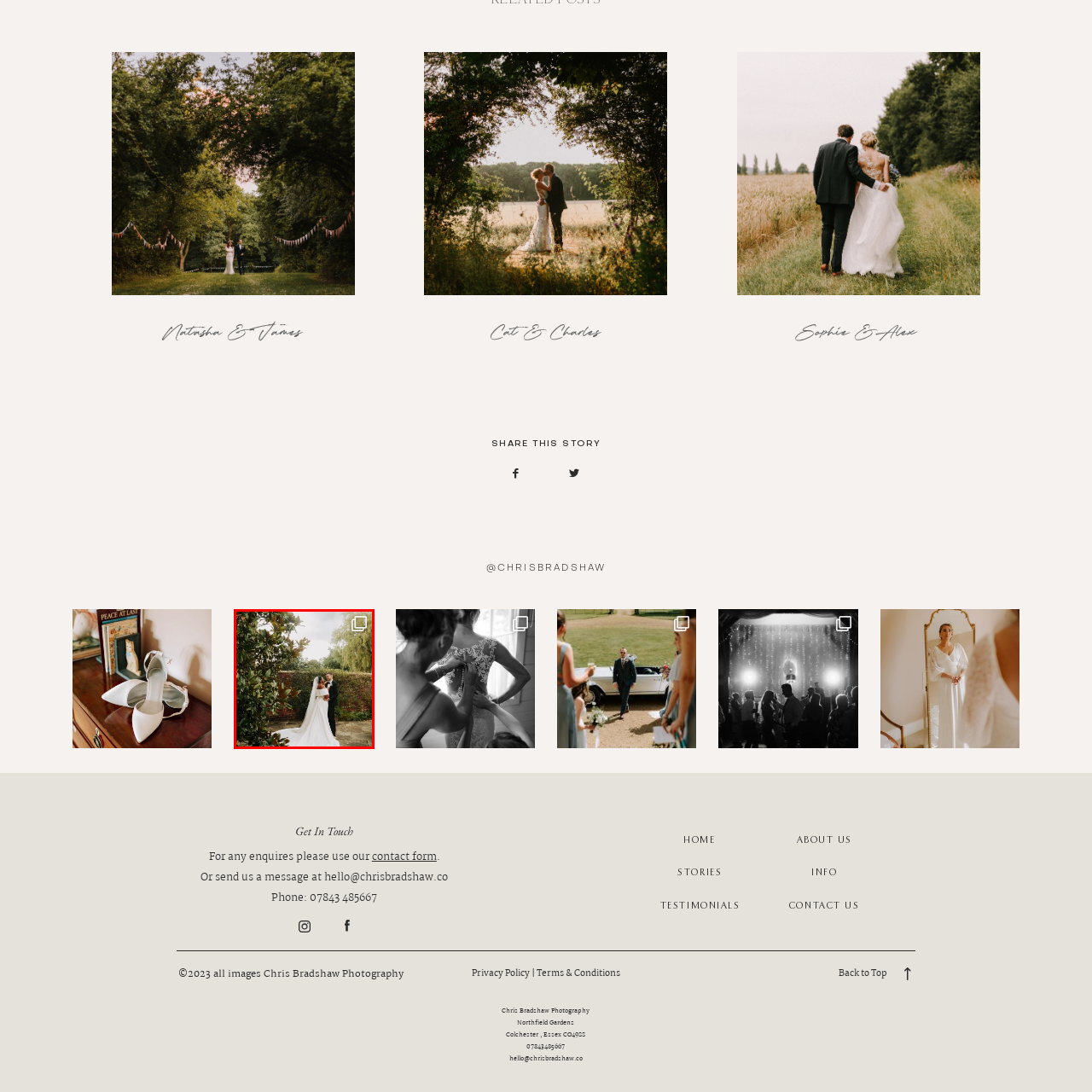What is the groom wearing?
Please analyze the image within the red bounding box and respond with a detailed answer to the question.

According to the caption, the groom stands confidently by the bride's side in a classic black tuxedo, indicating that his attire is a black tuxedo.